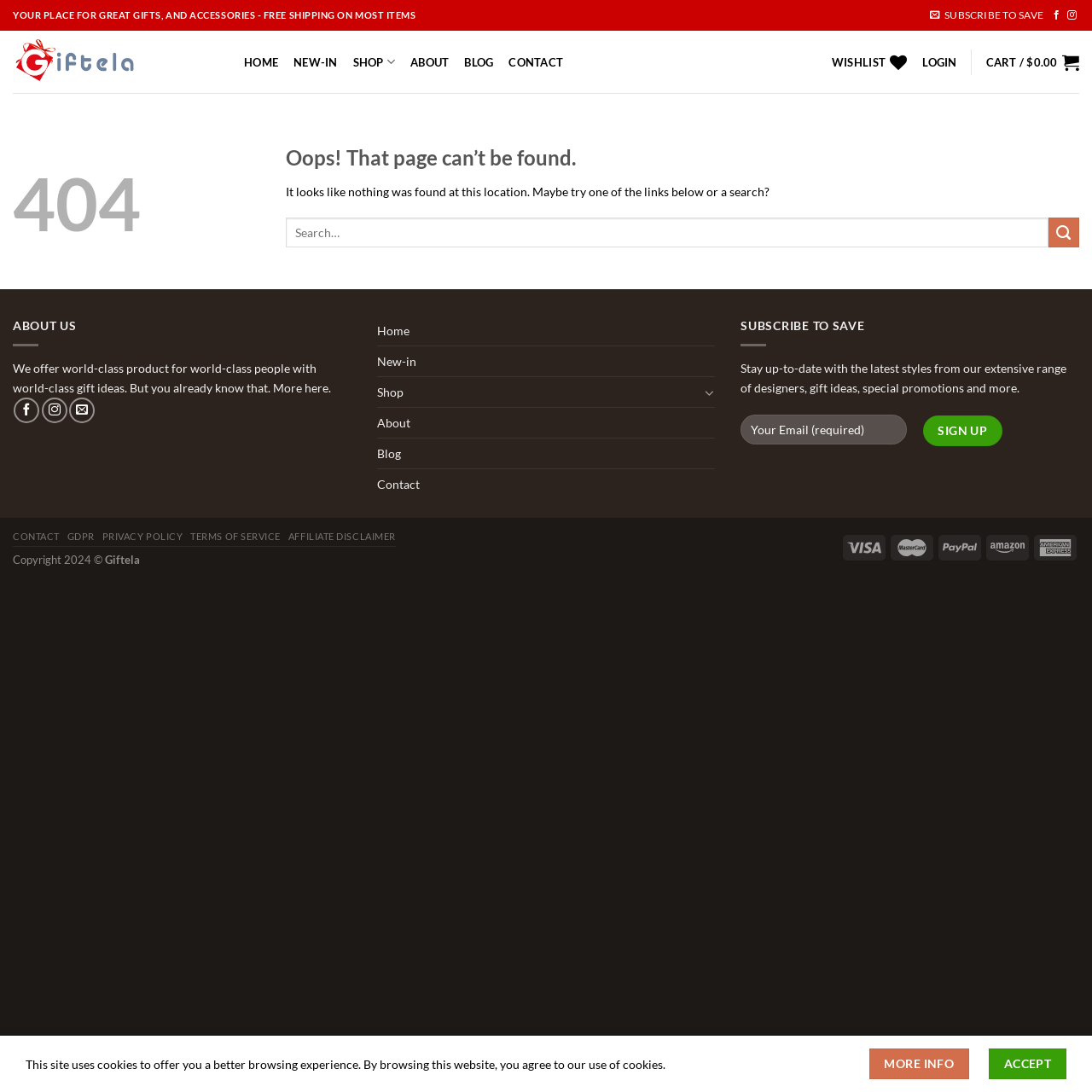Please locate the bounding box coordinates of the element that should be clicked to complete the given instruction: "Search for something".

[0.262, 0.199, 0.96, 0.227]